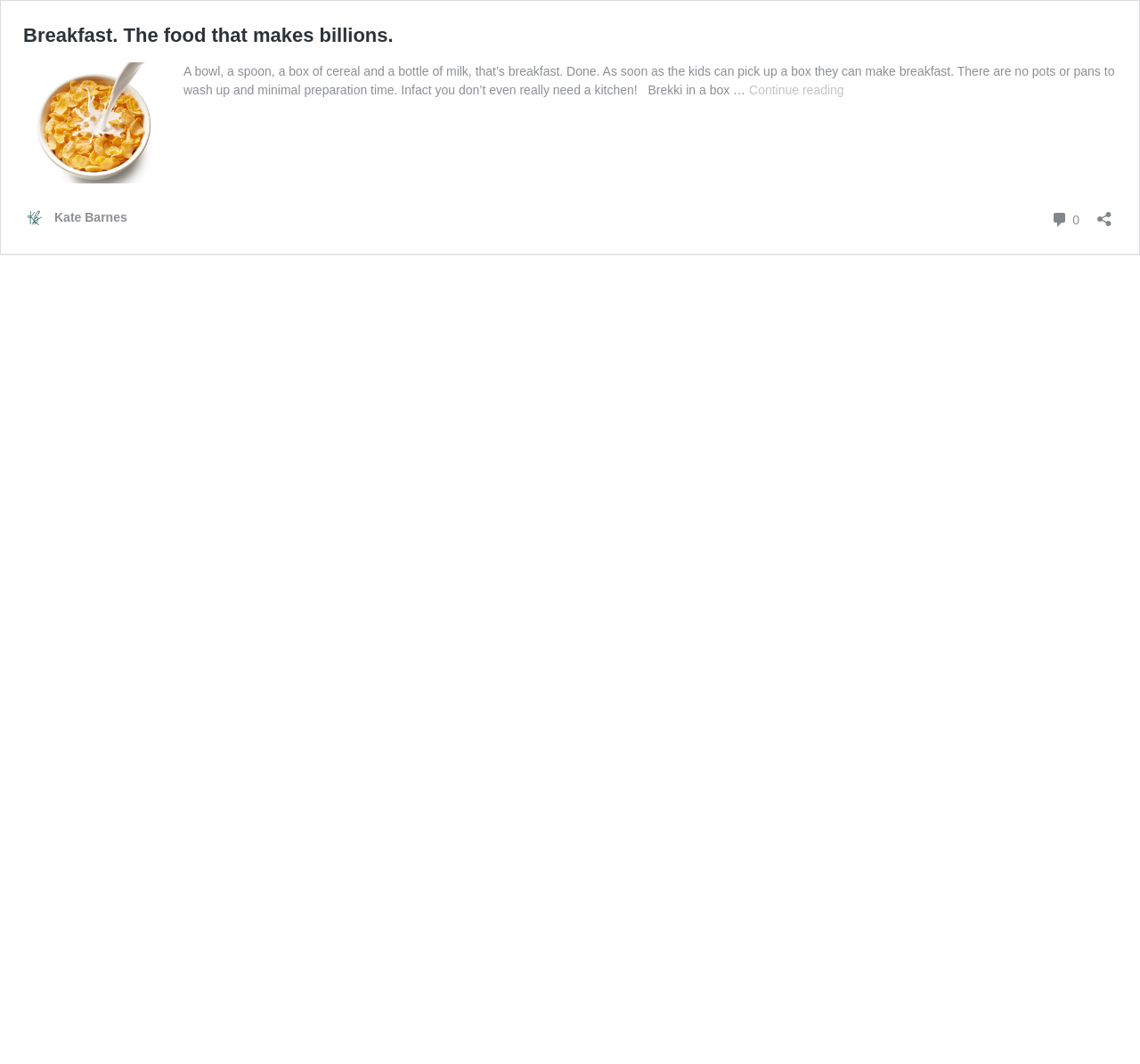Please find the bounding box coordinates (top-left x, top-left y, bottom-right x, bottom-right y) in the screenshot for the UI element described as follows: Staff Training

None